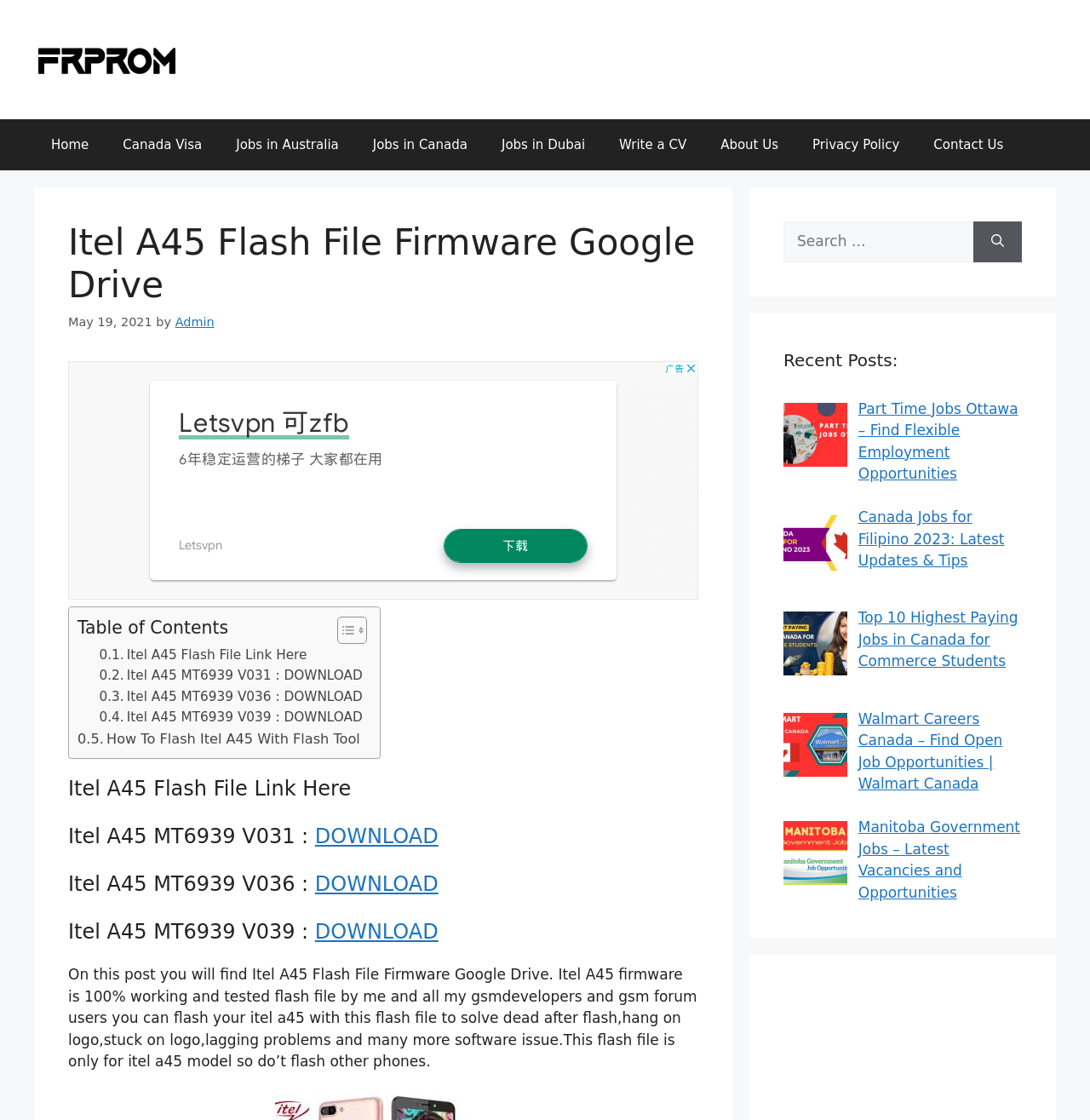Please find the bounding box coordinates of the element that you should click to achieve the following instruction: "Click on the 'Home' link". The coordinates should be presented as four float numbers between 0 and 1: [left, top, right, bottom].

[0.031, 0.106, 0.097, 0.152]